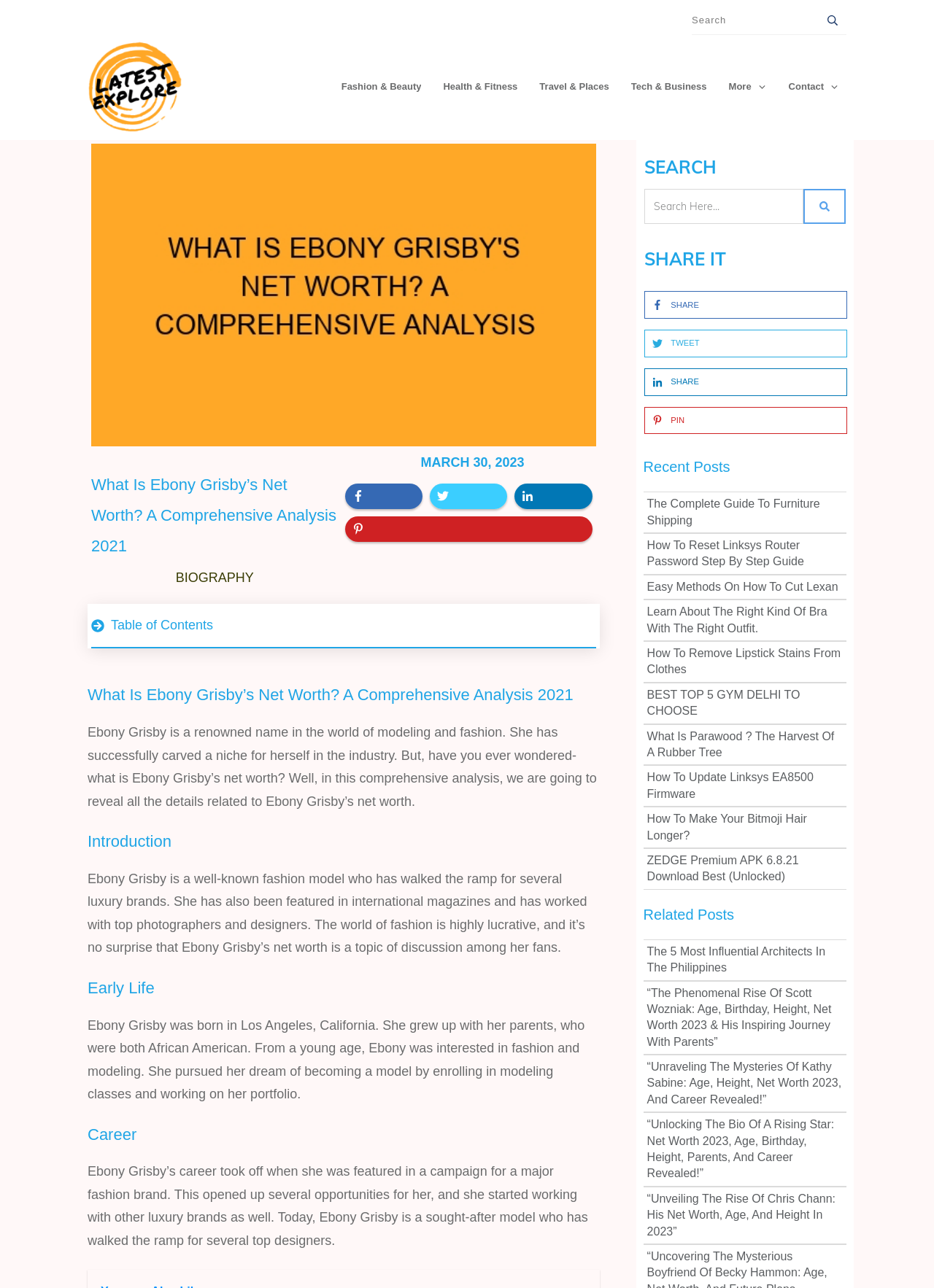Extract the main title from the webpage and generate its text.

What Is Ebony Grisby’s Net Worth? A Comprehensive Analysis 2021